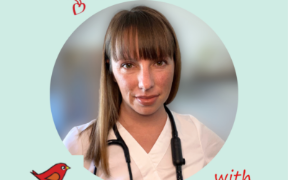What is the theme associated with this visual?
Based on the screenshot, respond with a single word or phrase.

The Creative Career Potential of Nurse Content Creators